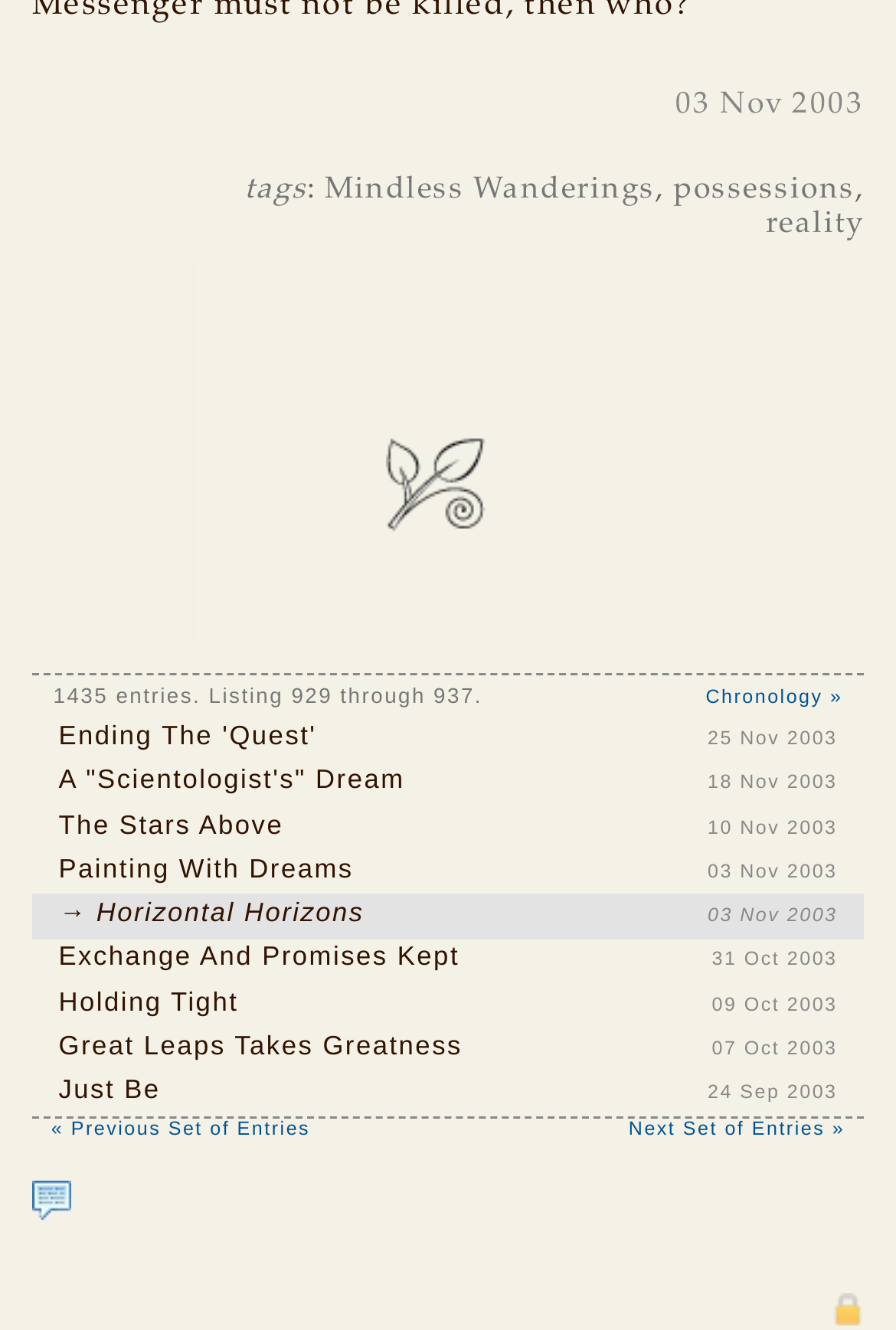Can you provide the bounding box coordinates for the element that should be clicked to implement the instruction: "Get a random quote"?

[0.036, 0.889, 0.079, 0.915]